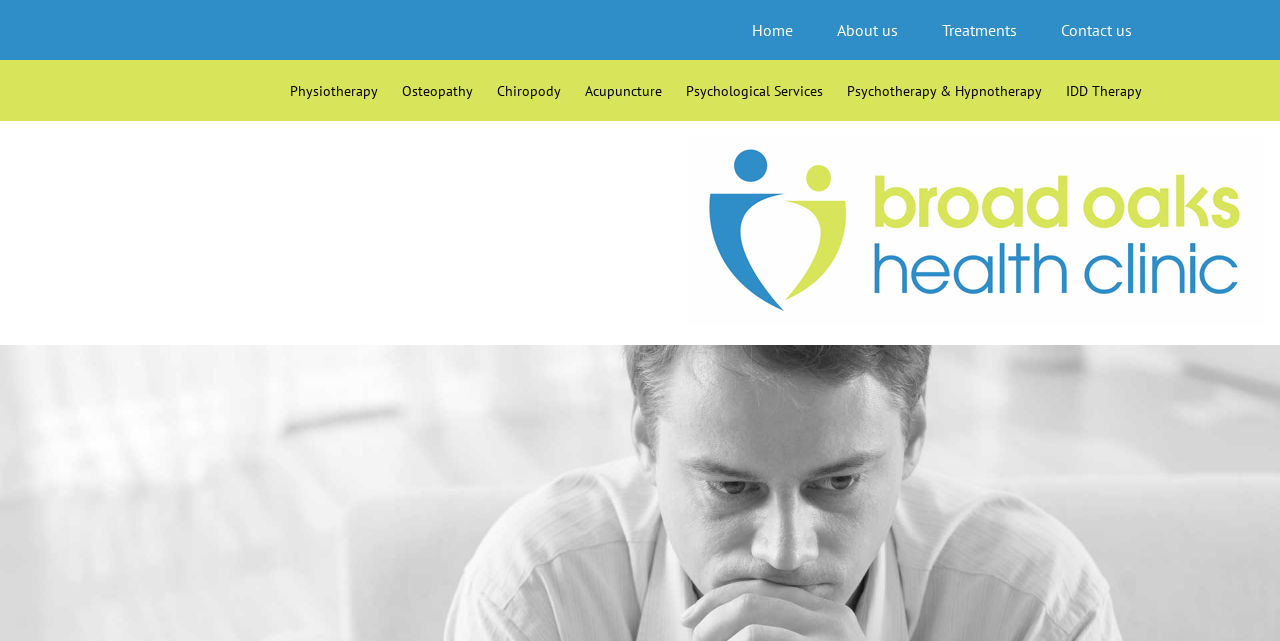Determine the bounding box for the described HTML element: "Psychotherapy & Hypnotherapy". Ensure the coordinates are four float numbers between 0 and 1 in the format [left, top, right, bottom].

[0.654, 0.095, 0.822, 0.189]